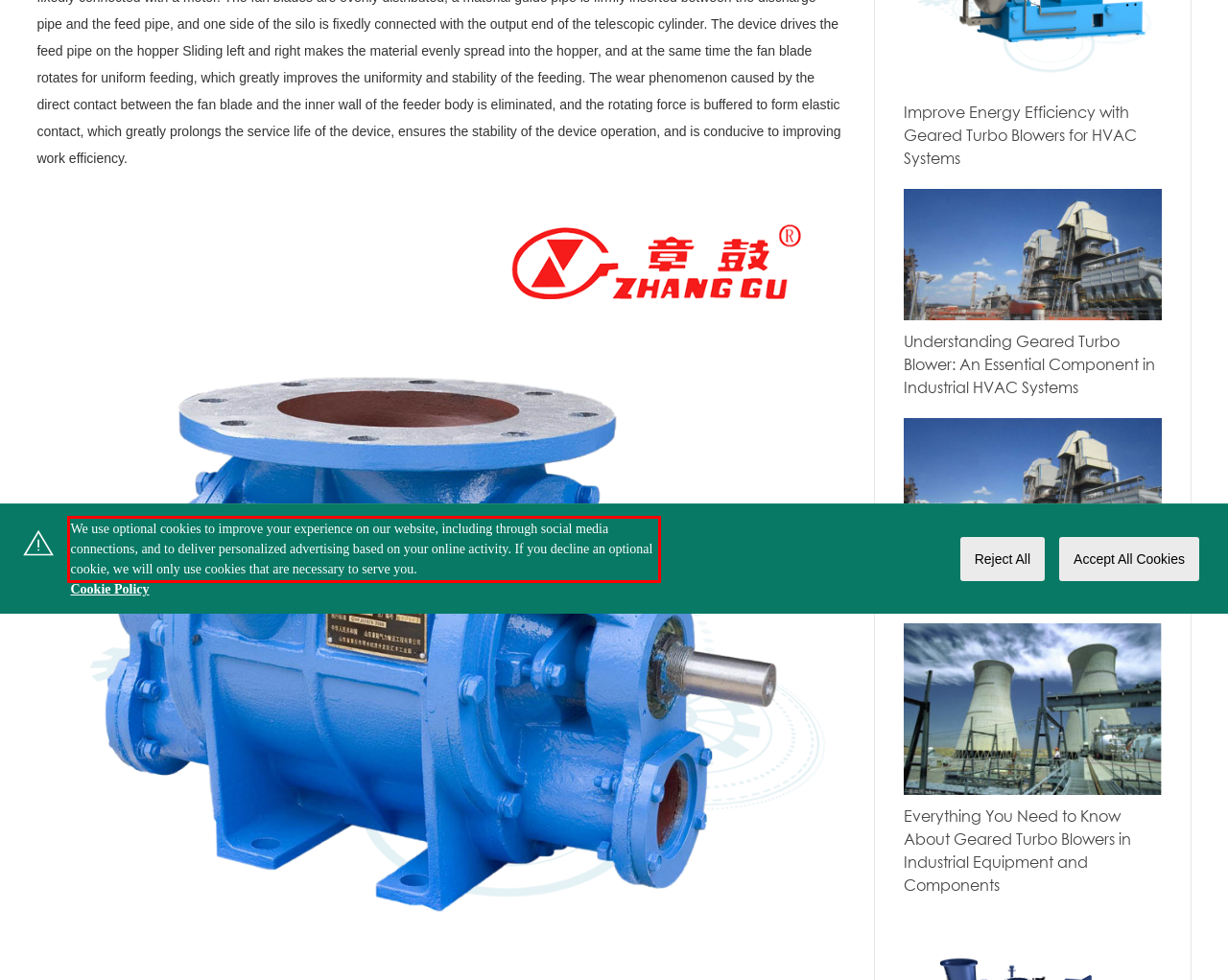Please extract the text content from the UI element enclosed by the red rectangle in the screenshot.

We use optional cookies to improve your experience on our website, including through social media connections, and to deliver personalized advertising based on your online activity. If you decline an optional cookie, we will only use cookies that are necessary to serve you.